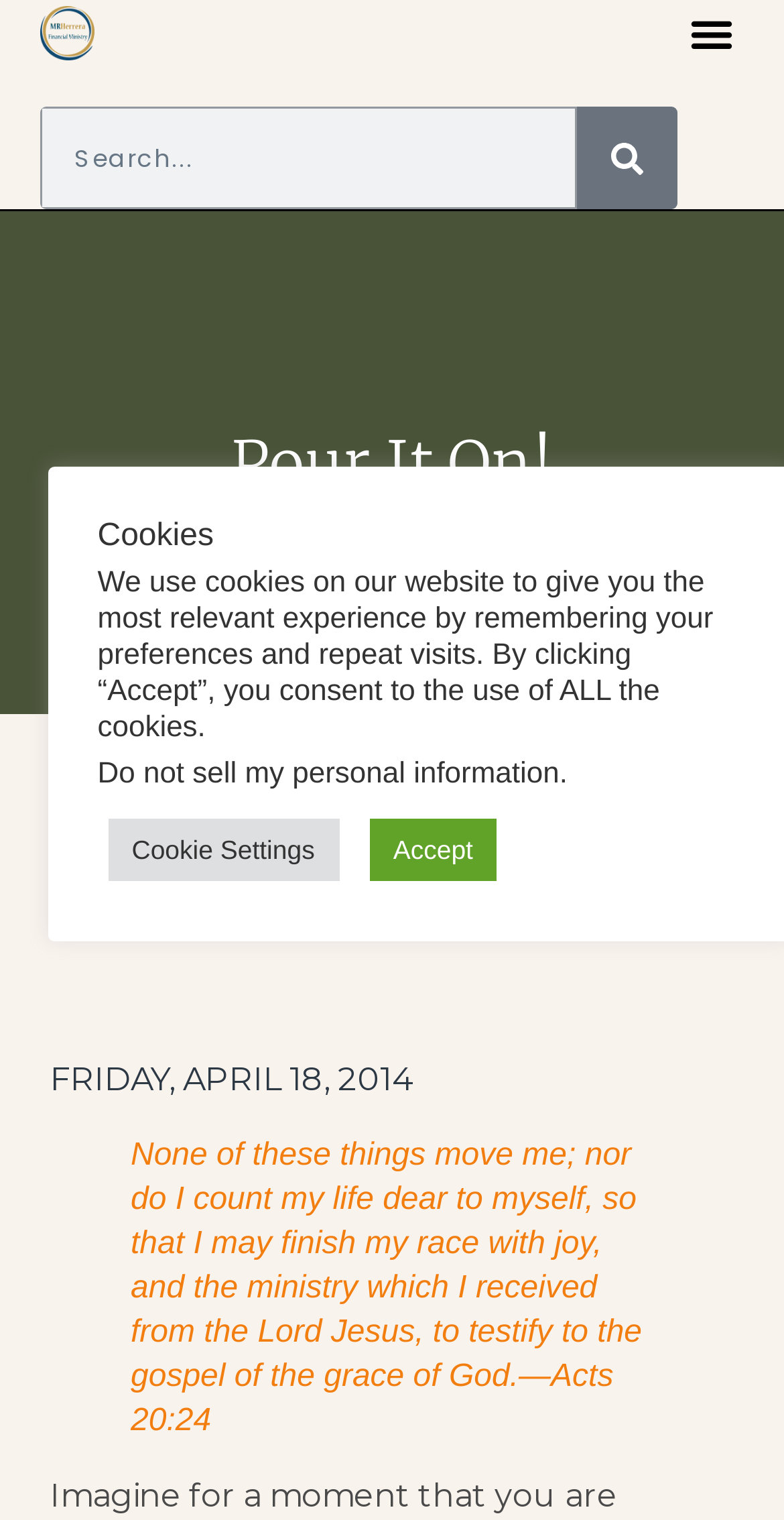What is the scripture mentioned in the webpage?
Use the image to answer the question with a single word or phrase.

Acts 20:24